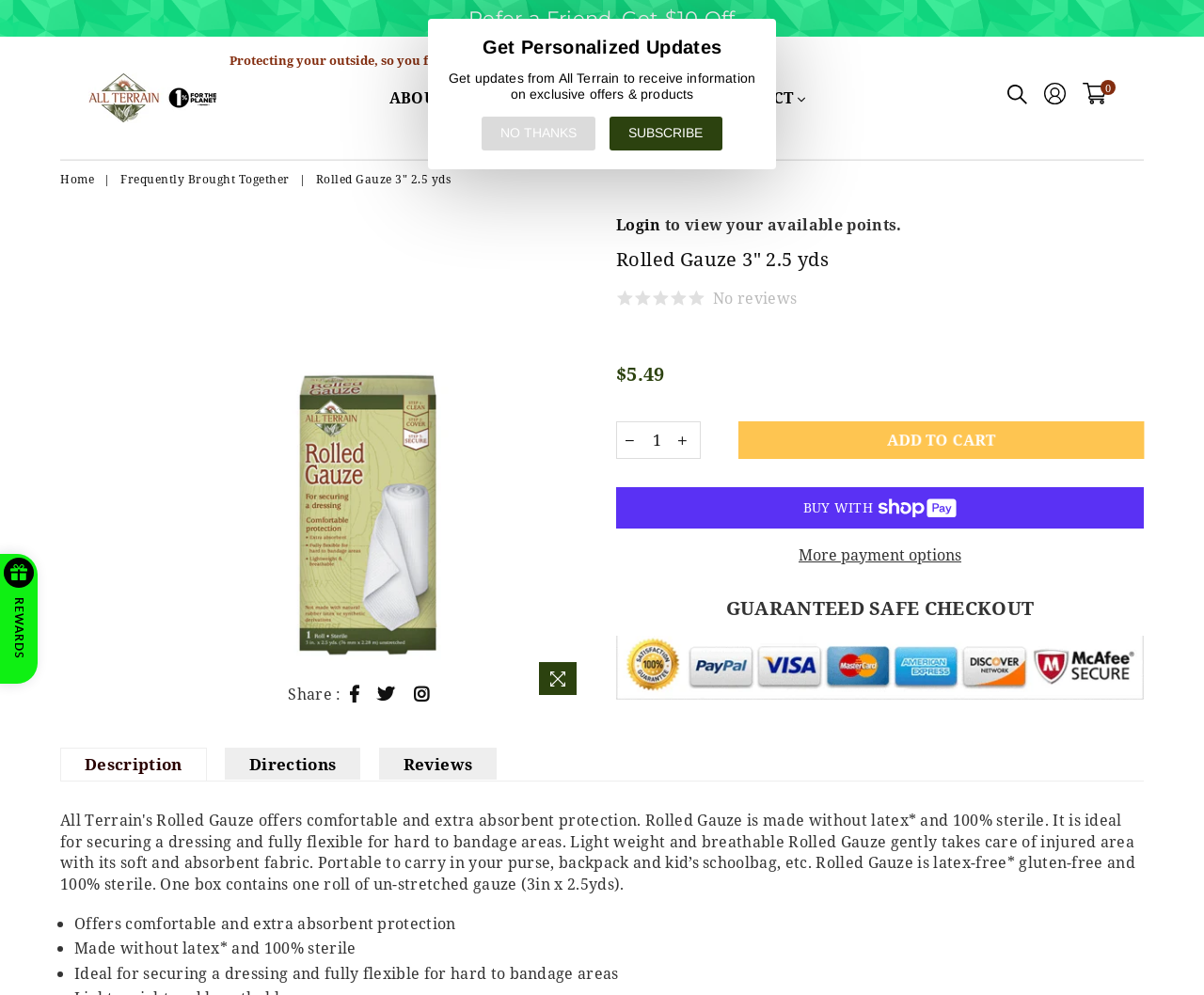Provide the bounding box coordinates of the HTML element described as: "Description". The bounding box coordinates should be four float numbers between 0 and 1, i.e., [left, top, right, bottom].

[0.05, 0.751, 0.172, 0.785]